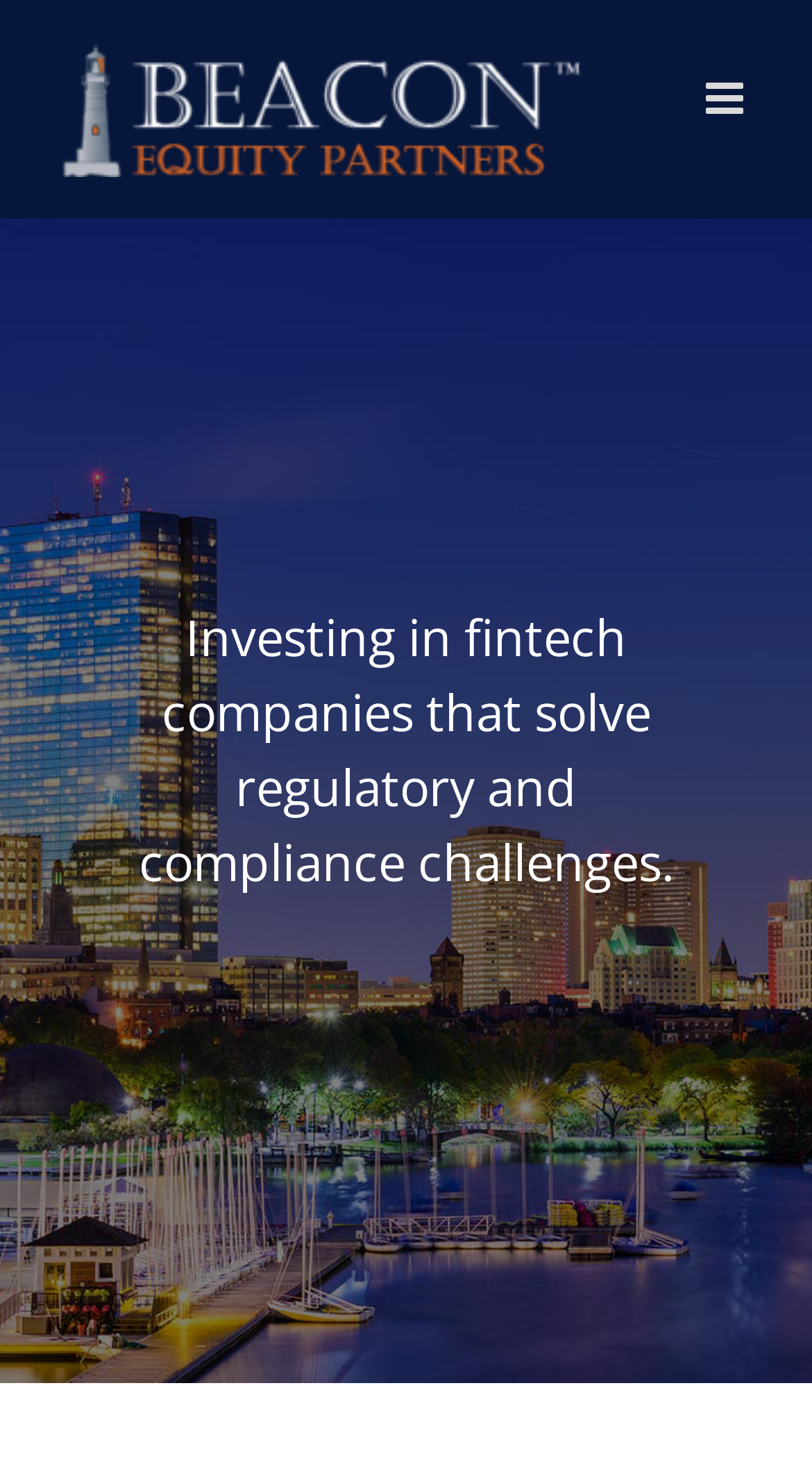Determine the bounding box coordinates of the UI element described below. Use the format (top-left x, top-left y, bottom-right x, bottom-right y) with floating point numbers between 0 and 1: aria-label="Toggle mobile menu"

[0.869, 0.052, 0.923, 0.082]